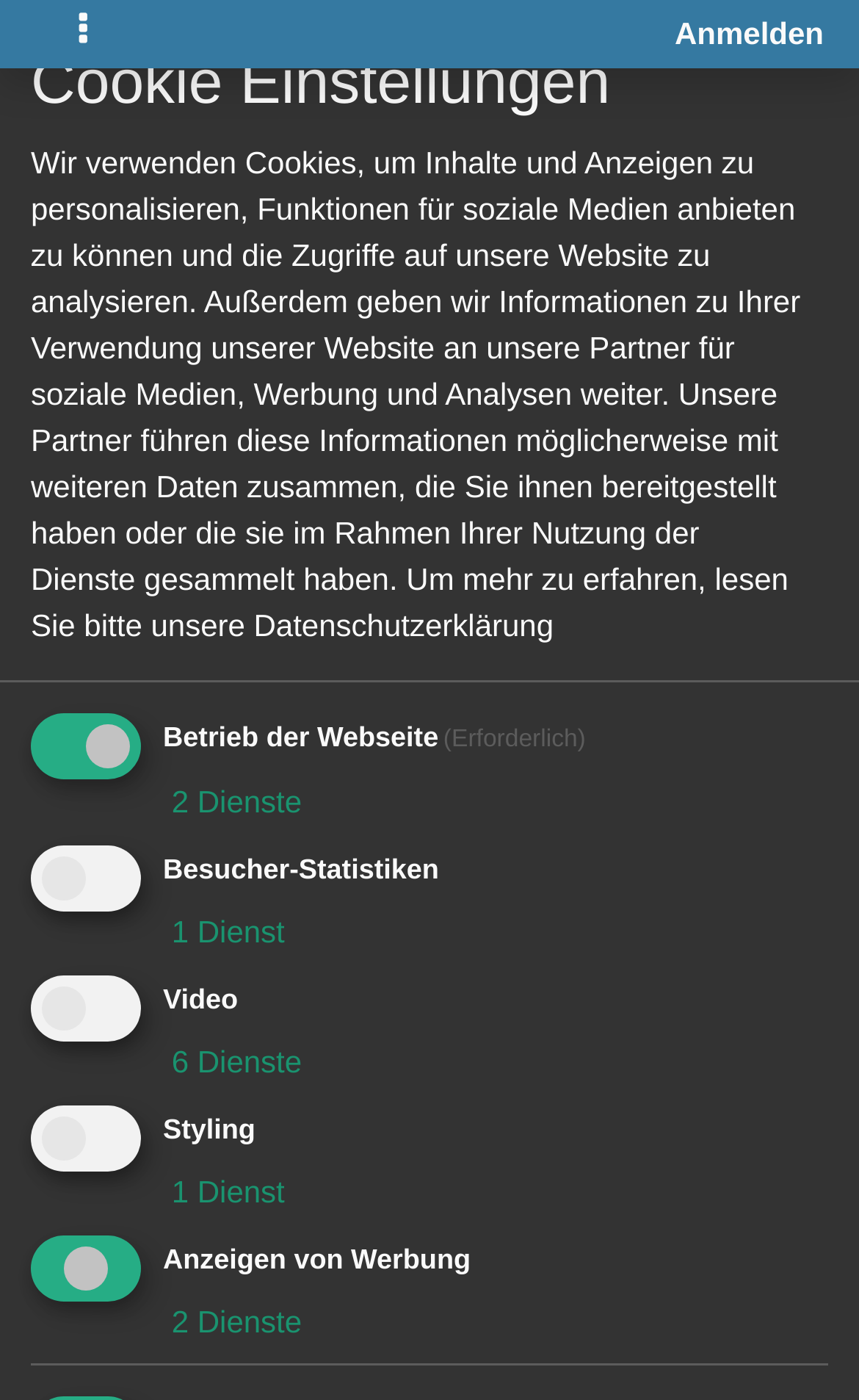Locate the bounding box coordinates of the area where you should click to accomplish the instruction: "Switch to English".

None